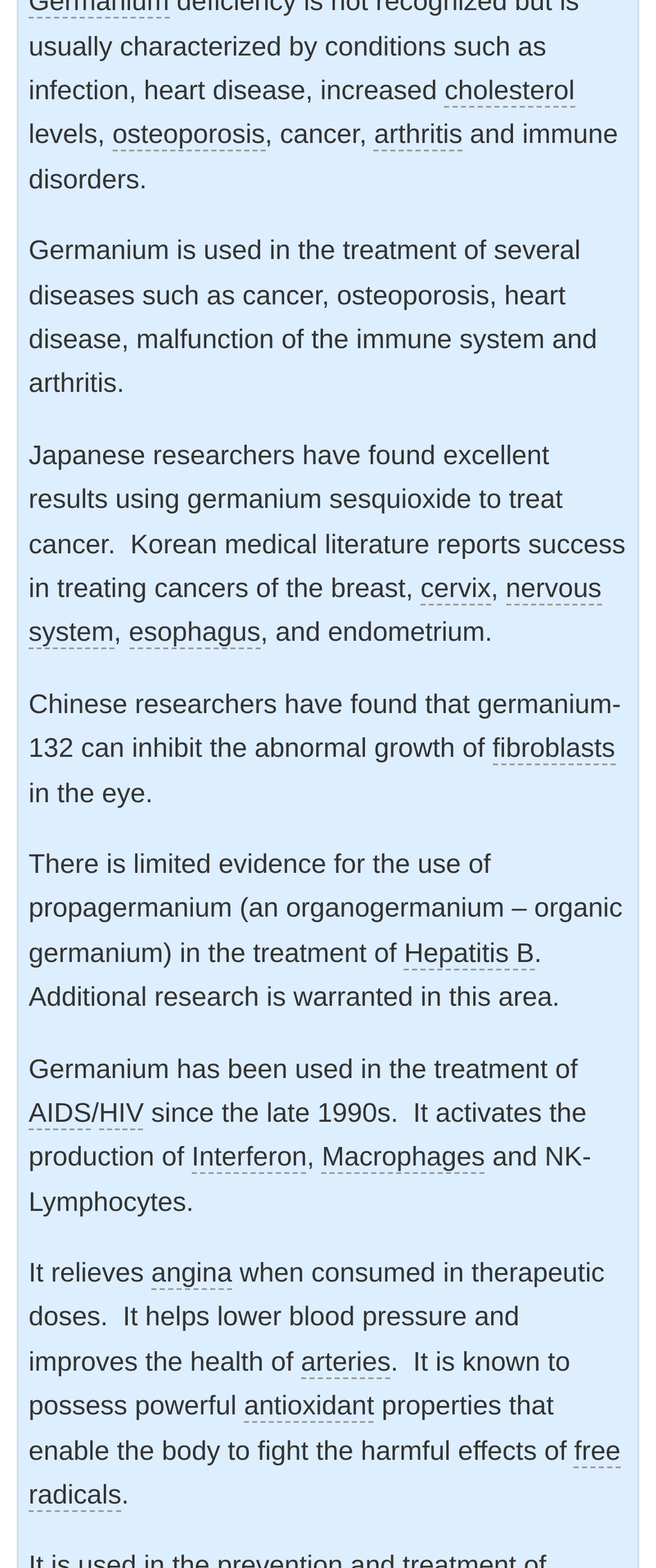Bounding box coordinates must be specified in the format (top-left x, top-left y, bottom-right x, bottom-right y). All values should be floating point numbers between 0 and 1. What are the bounding box coordinates of the UI element described as: fibroblasts

[0.751, 0.469, 0.938, 0.488]